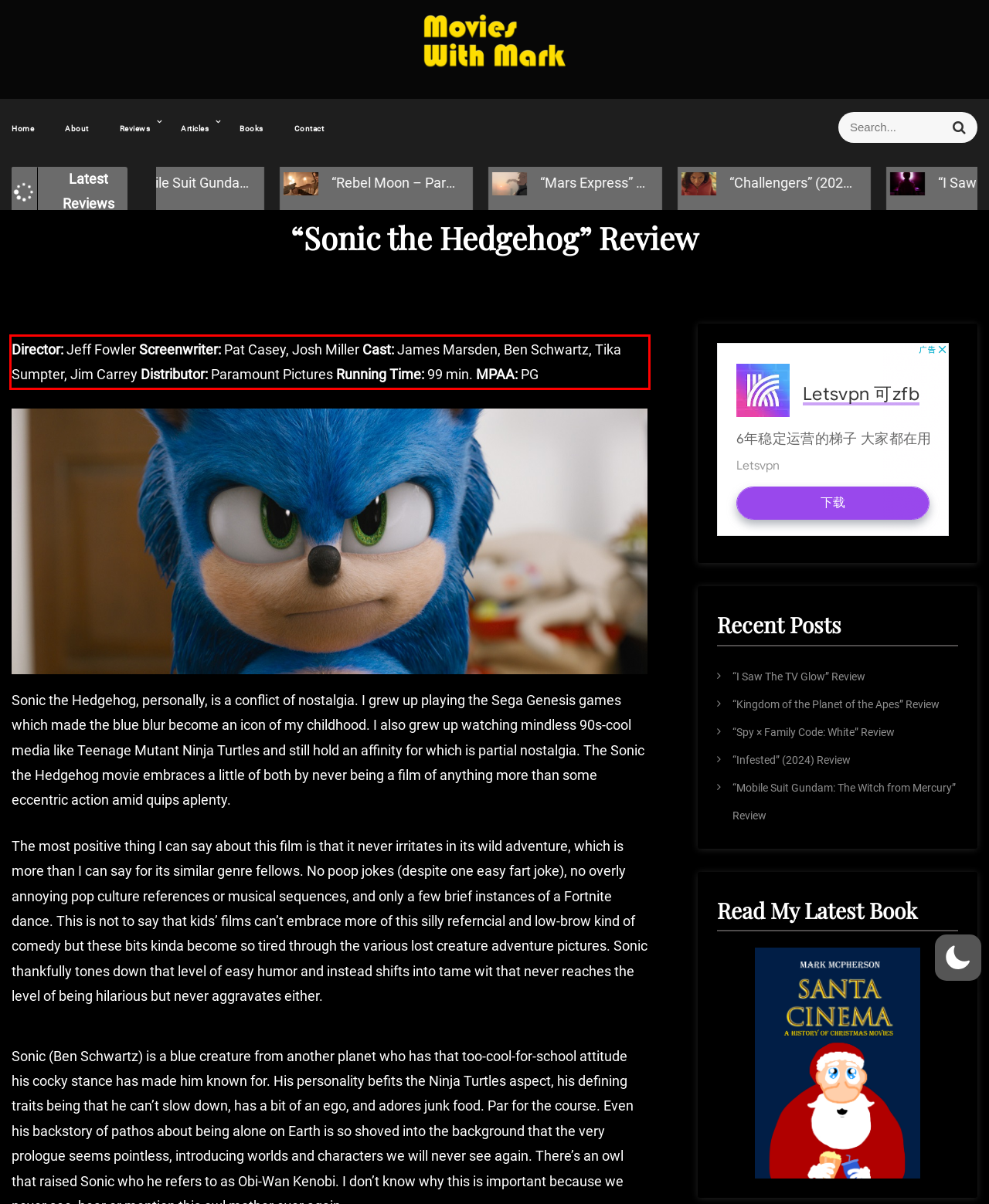Examine the webpage screenshot and use OCR to recognize and output the text within the red bounding box.

Director: Jeff Fowler Screenwriter: Pat Casey, Josh Miller Cast: James Marsden, Ben Schwartz, Tika Sumpter, Jim Carrey Distributor: Paramount Pictures Running Time: 99 min. MPAA: PG